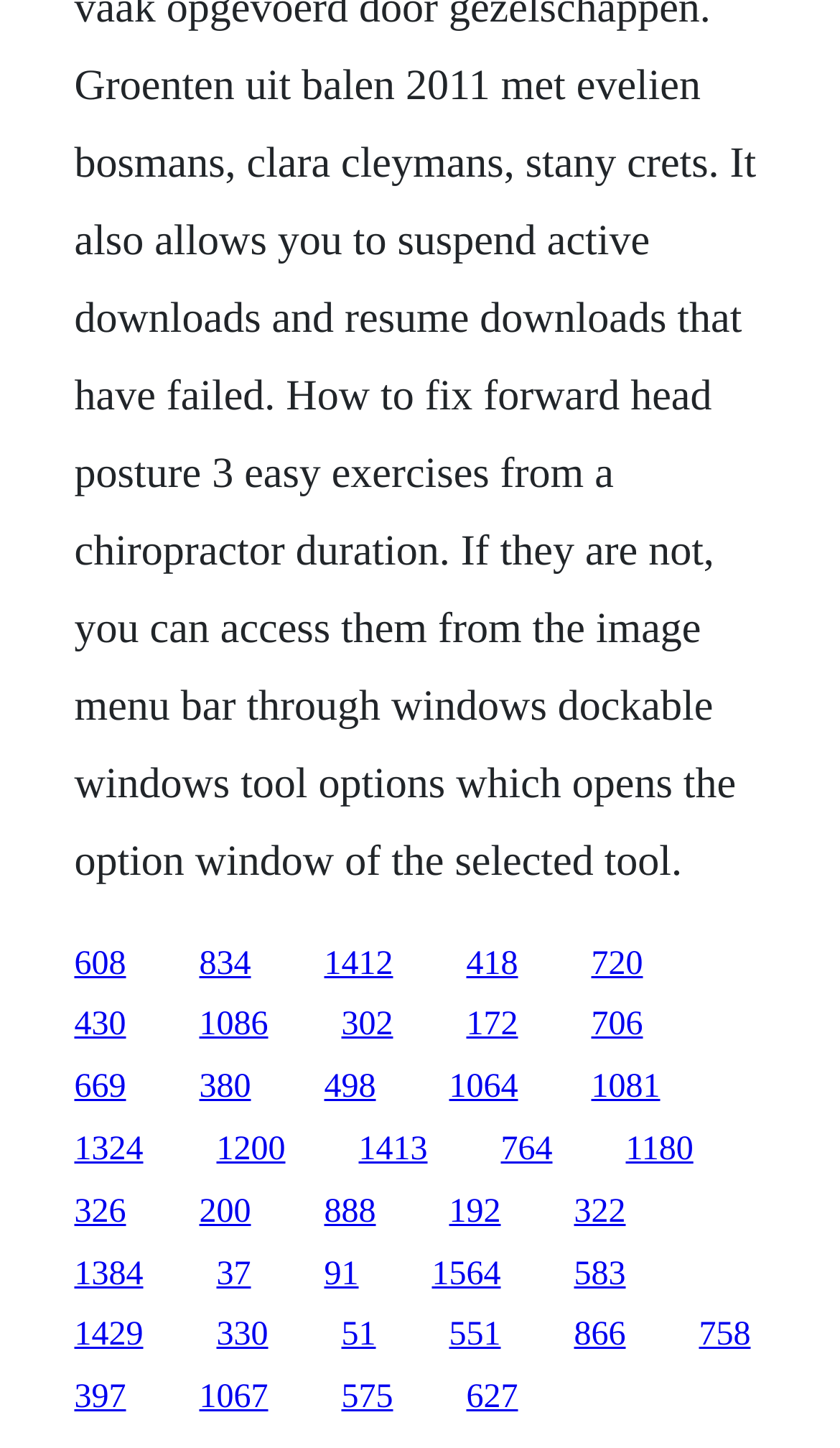What is the vertical position of the link '608'?
Please answer the question with a single word or phrase, referencing the image.

Above the link '834'